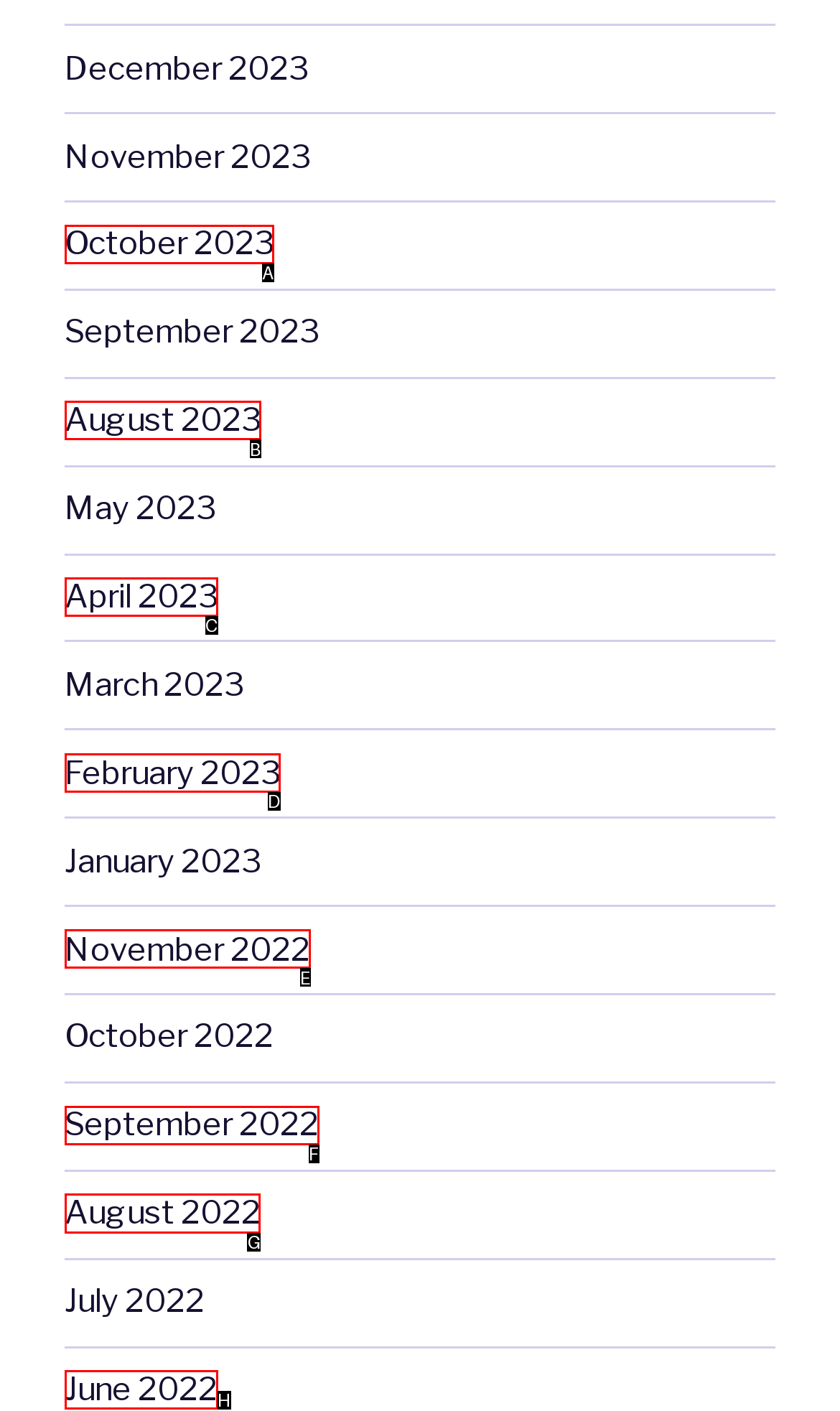Identify the correct UI element to click on to achieve the following task: View August 2022 Respond with the corresponding letter from the given choices.

G